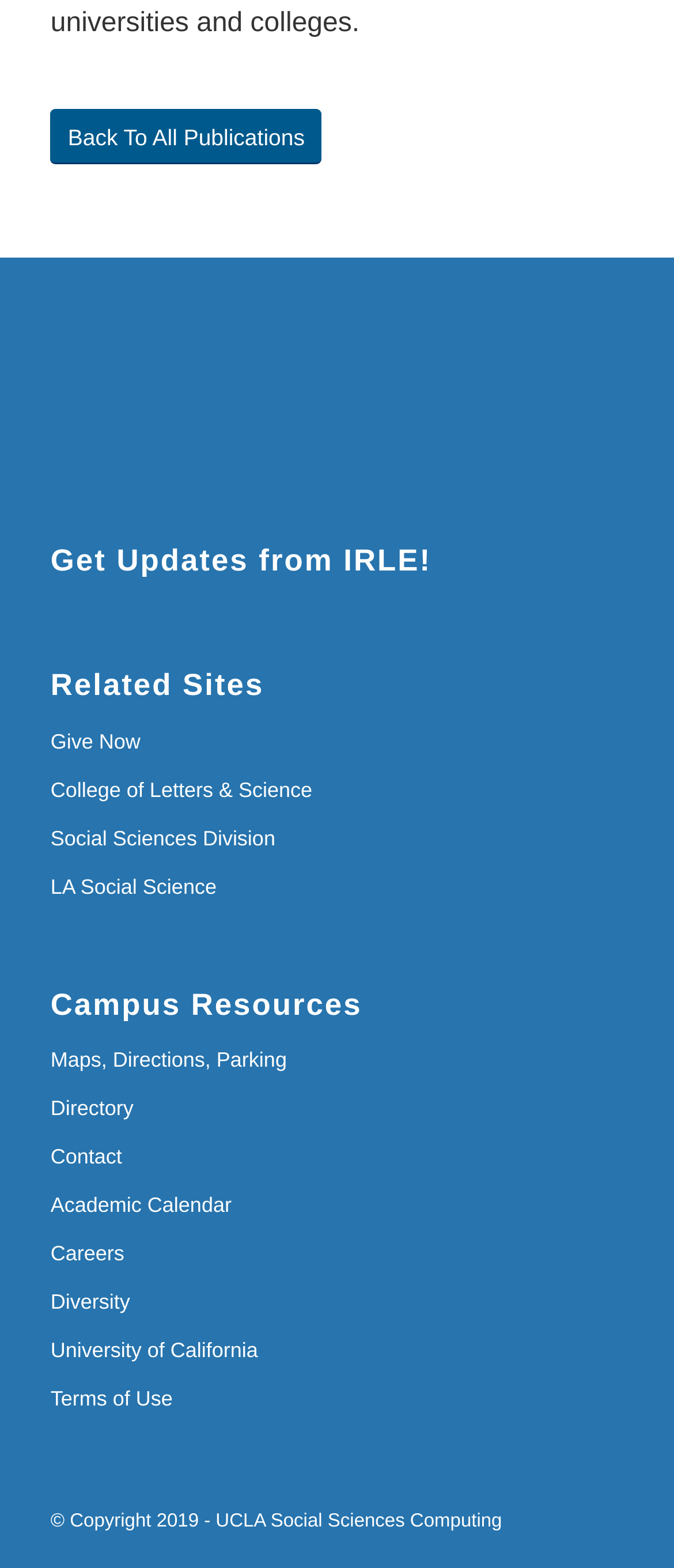Please identify the bounding box coordinates for the region that you need to click to follow this instruction: "get updates from IRLE".

[0.075, 0.347, 0.925, 0.369]